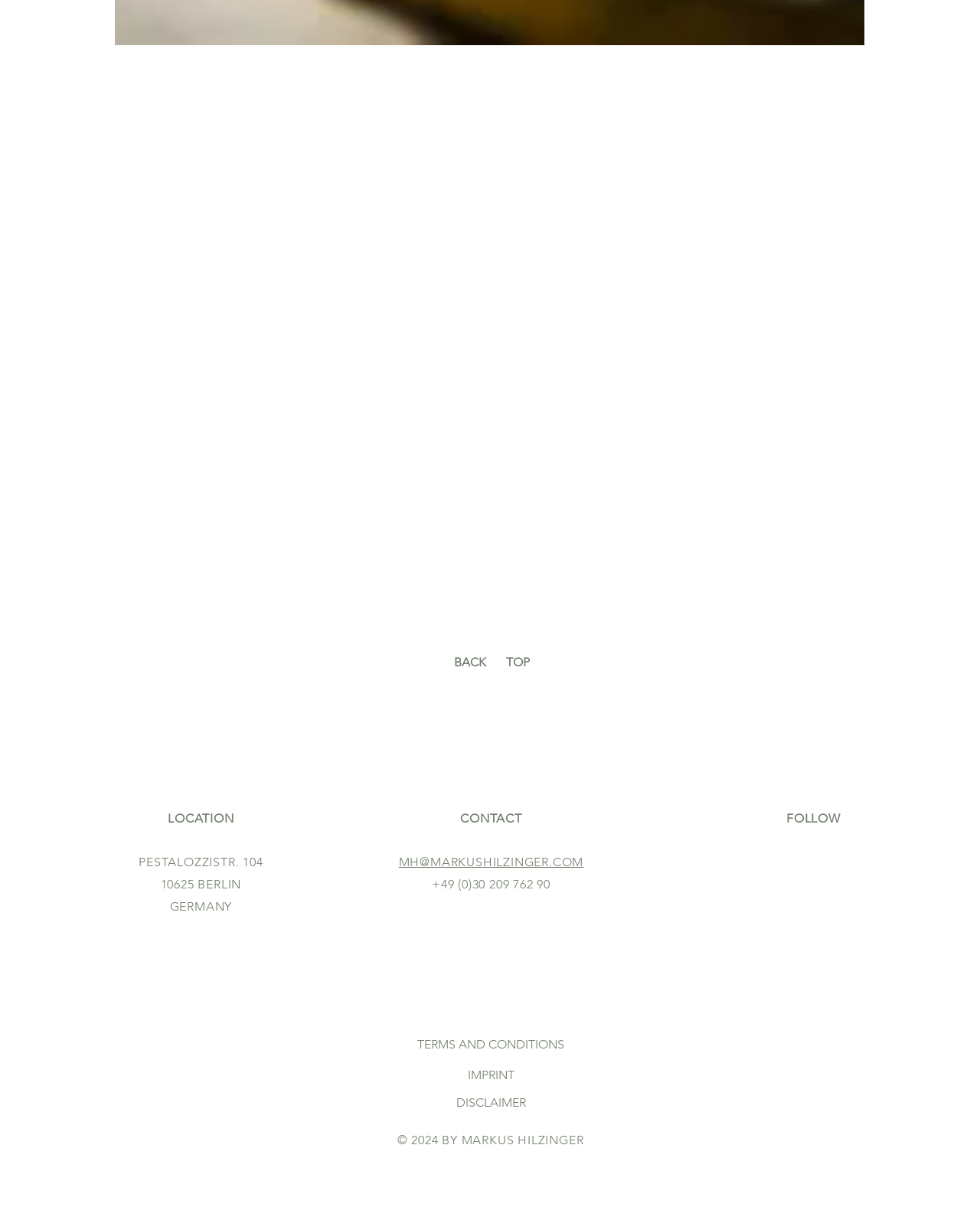What is the location of Markus Hilzinger?
Look at the screenshot and respond with a single word or phrase.

Pestalozzistr. 104, 10625 Berlin, Germany